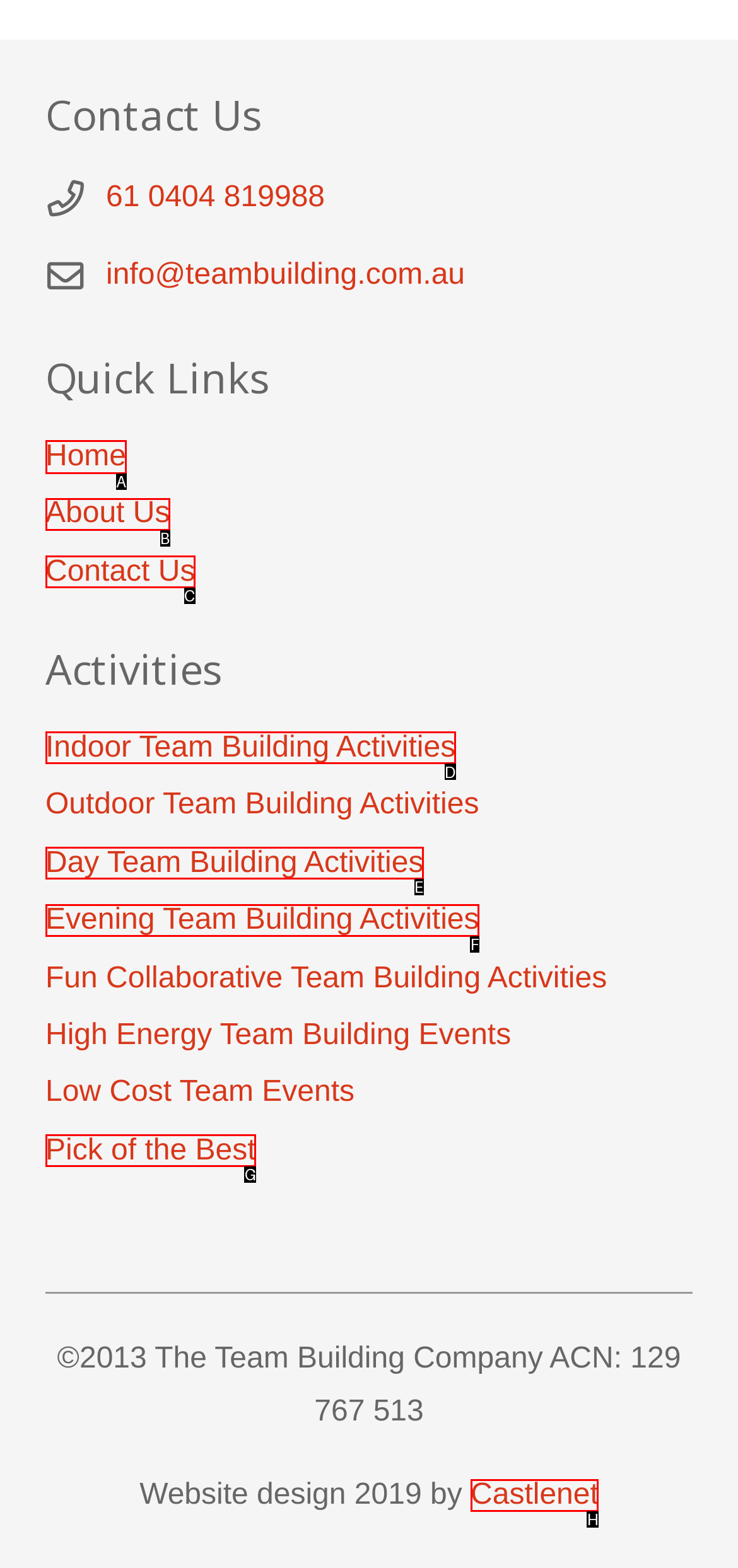Select the proper UI element to click in order to perform the following task: Go to the home page. Indicate your choice with the letter of the appropriate option.

A